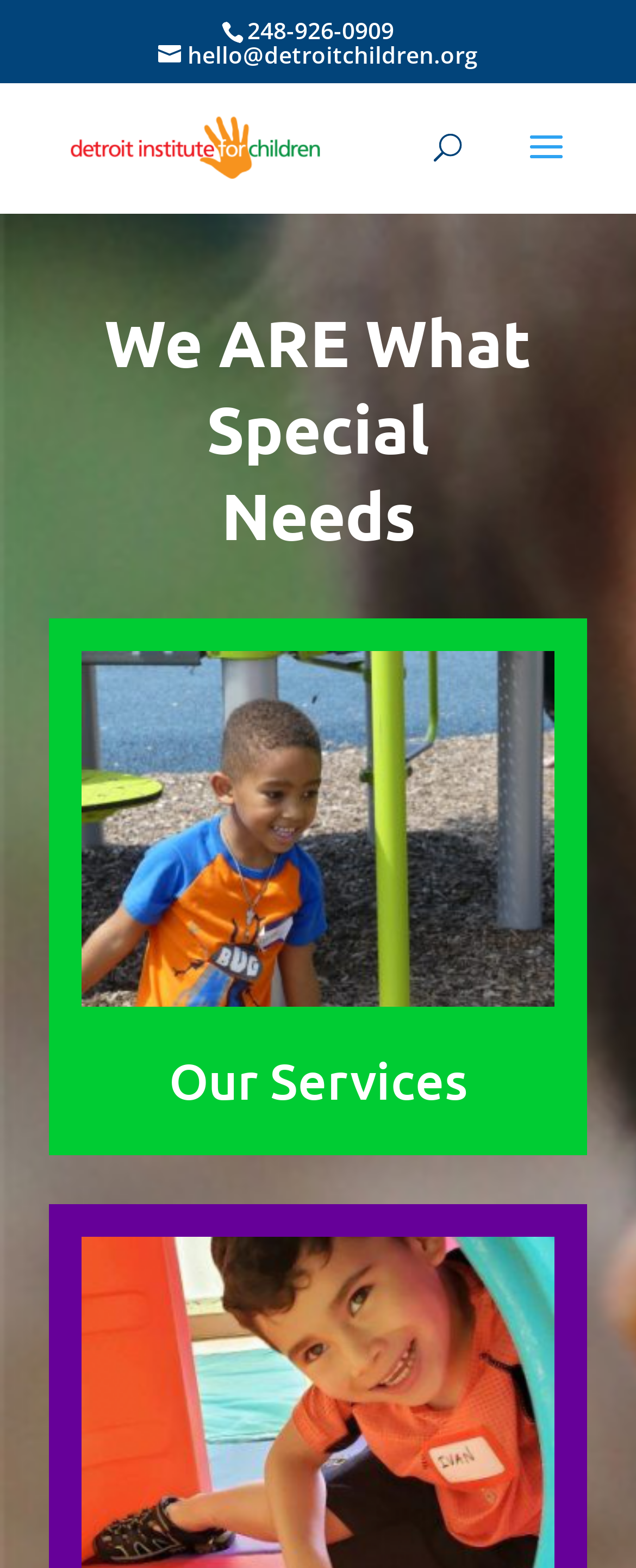Use a single word or phrase to answer the question:
What type of organization is this?

Institute for children with special needs